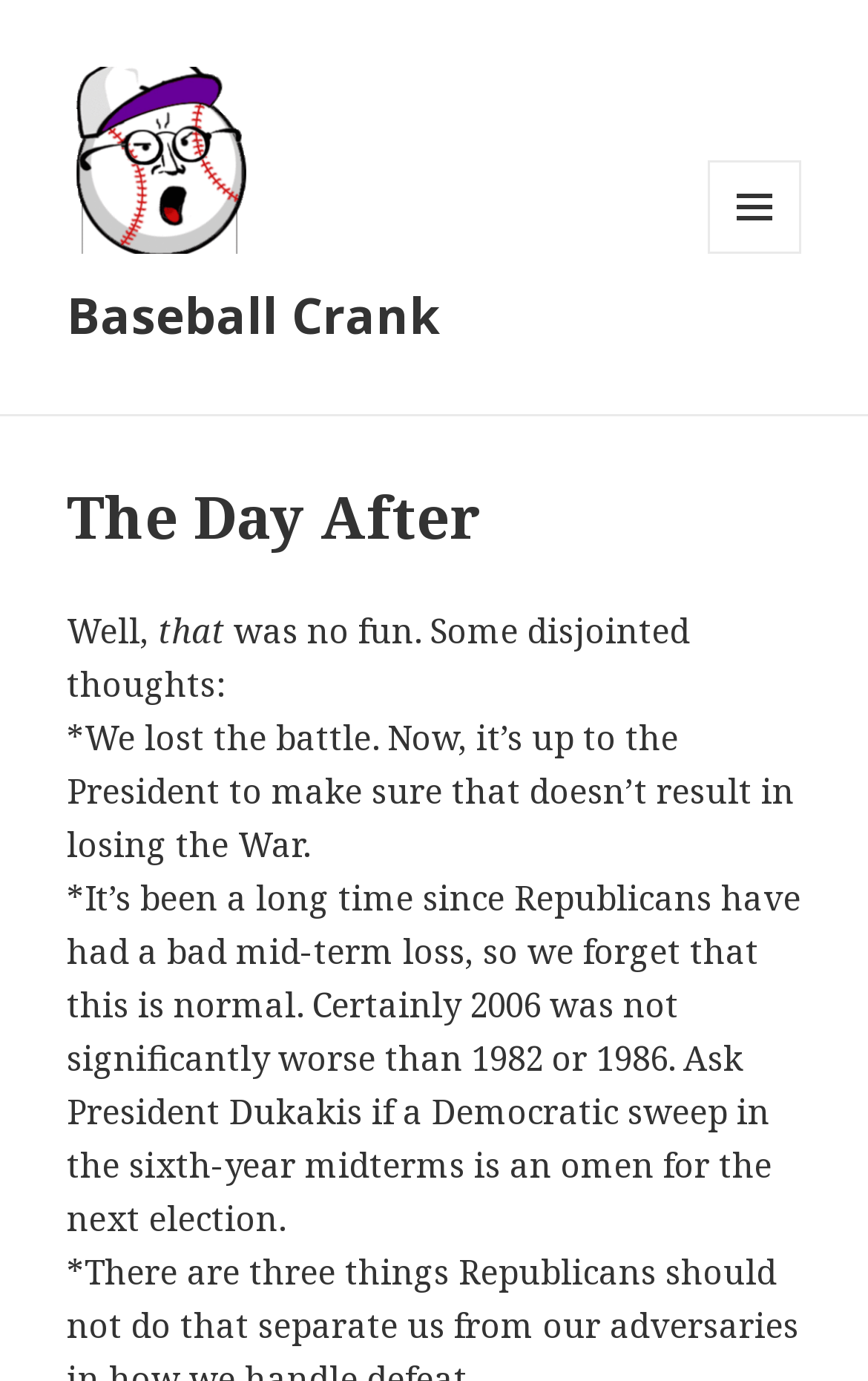Identify the bounding box for the UI element that is described as follows: "parent_node: Baseball Crank".

[0.077, 0.097, 0.292, 0.129]